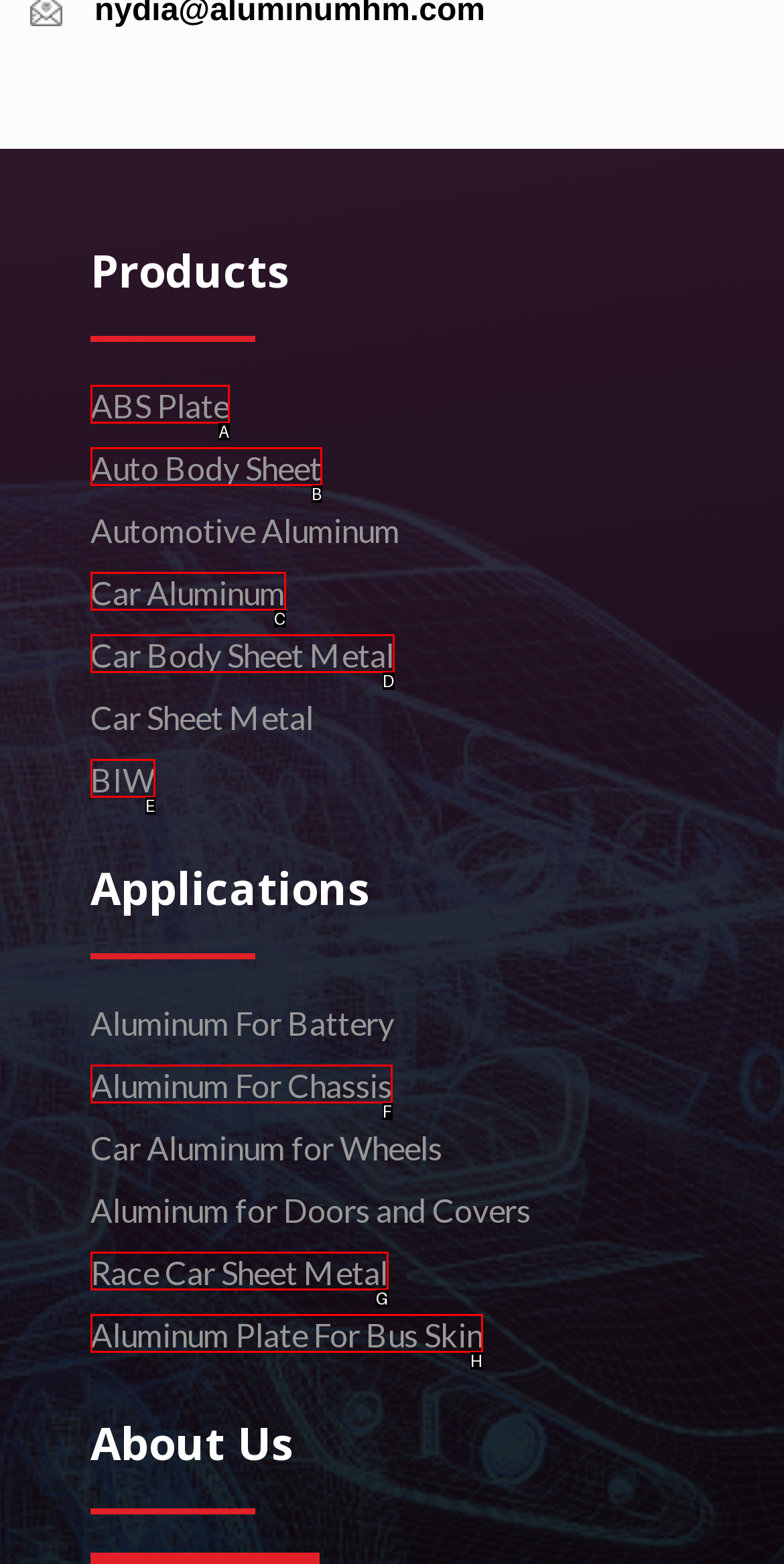Using the description: Auto Body Sheet
Identify the letter of the corresponding UI element from the choices available.

B